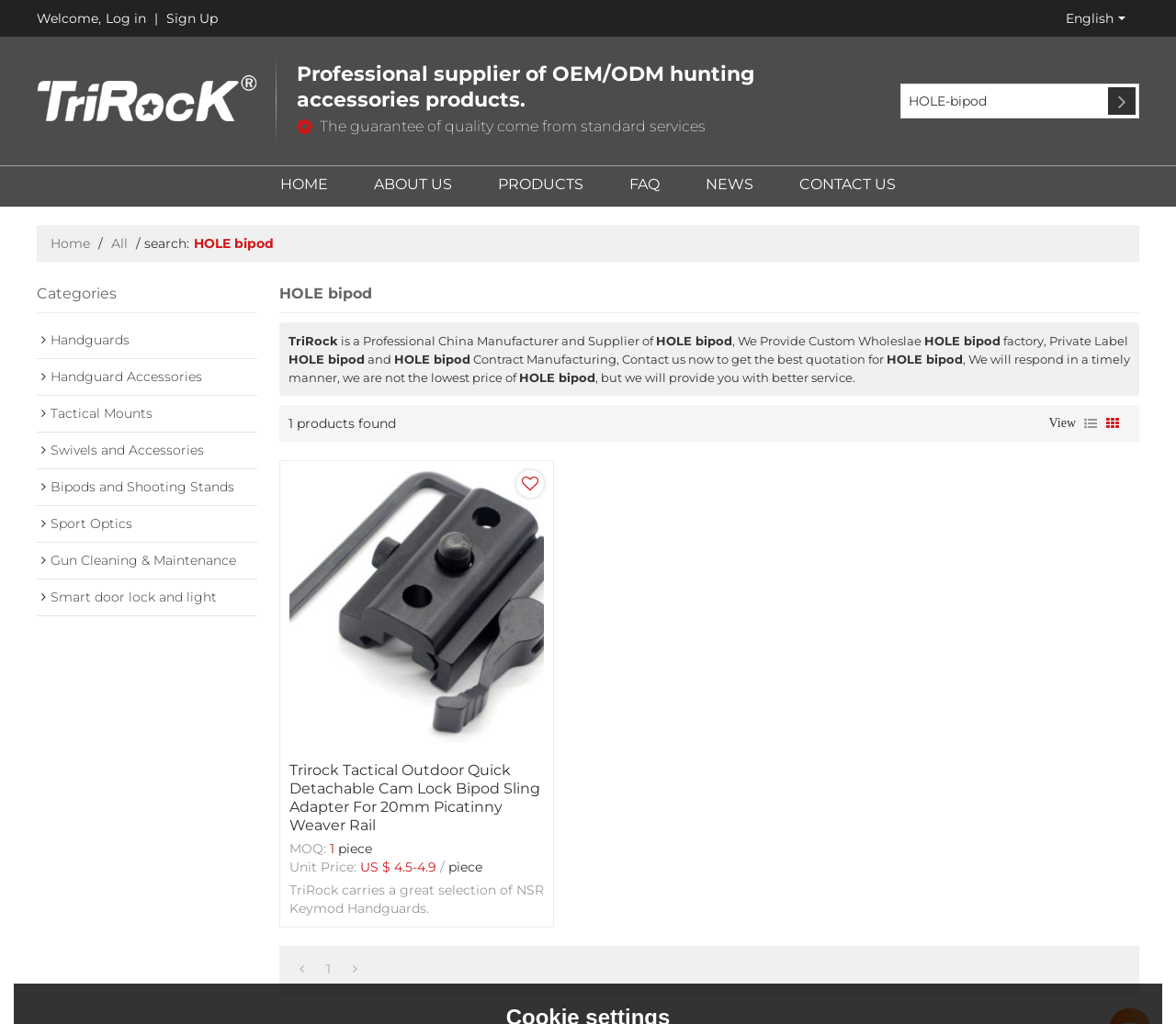Respond to the question below with a concise word or phrase:
How many products are found in the search result?

1 product